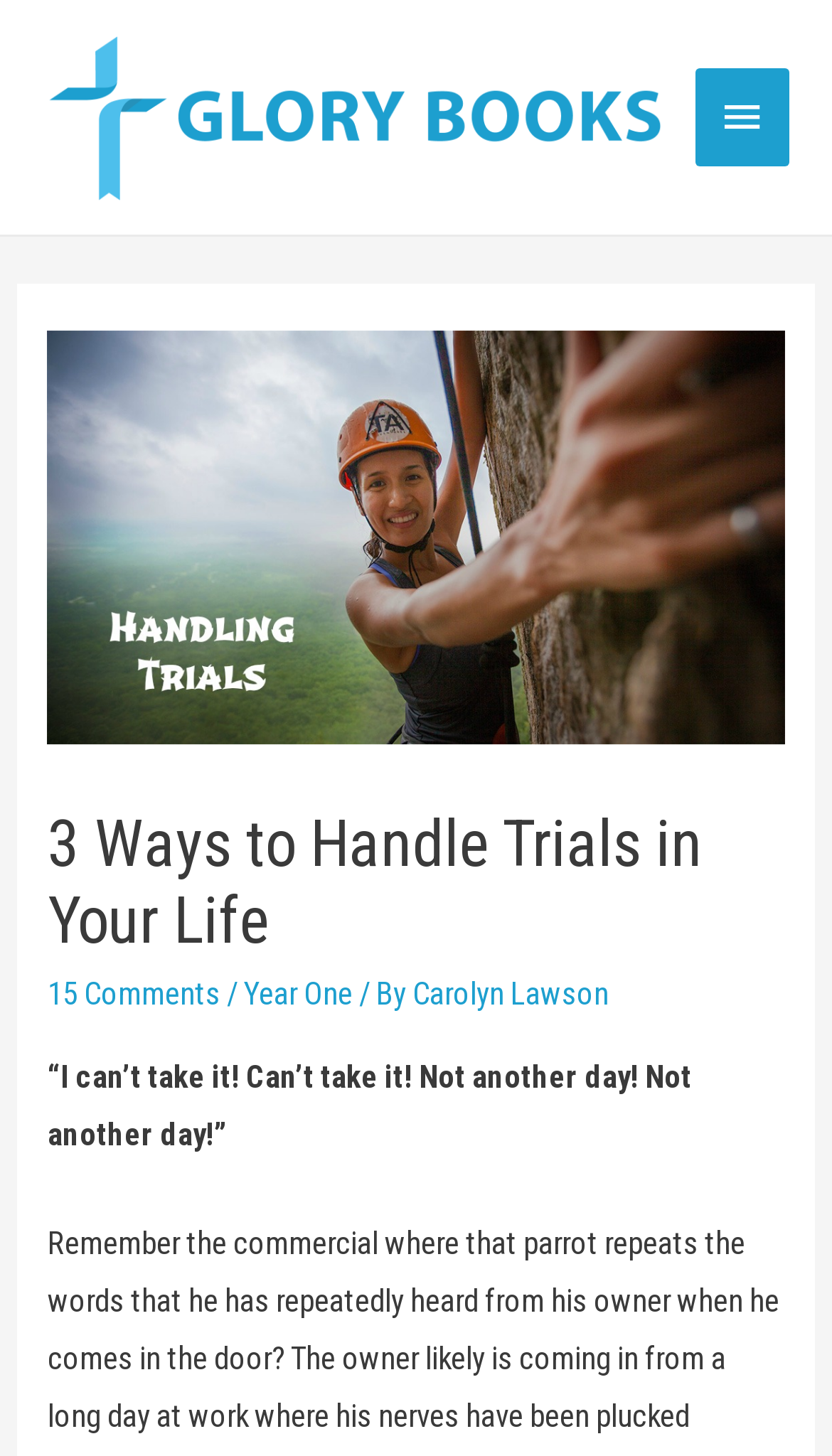Who is the author of the article?
Look at the image and respond with a single word or a short phrase.

Carolyn Lawson